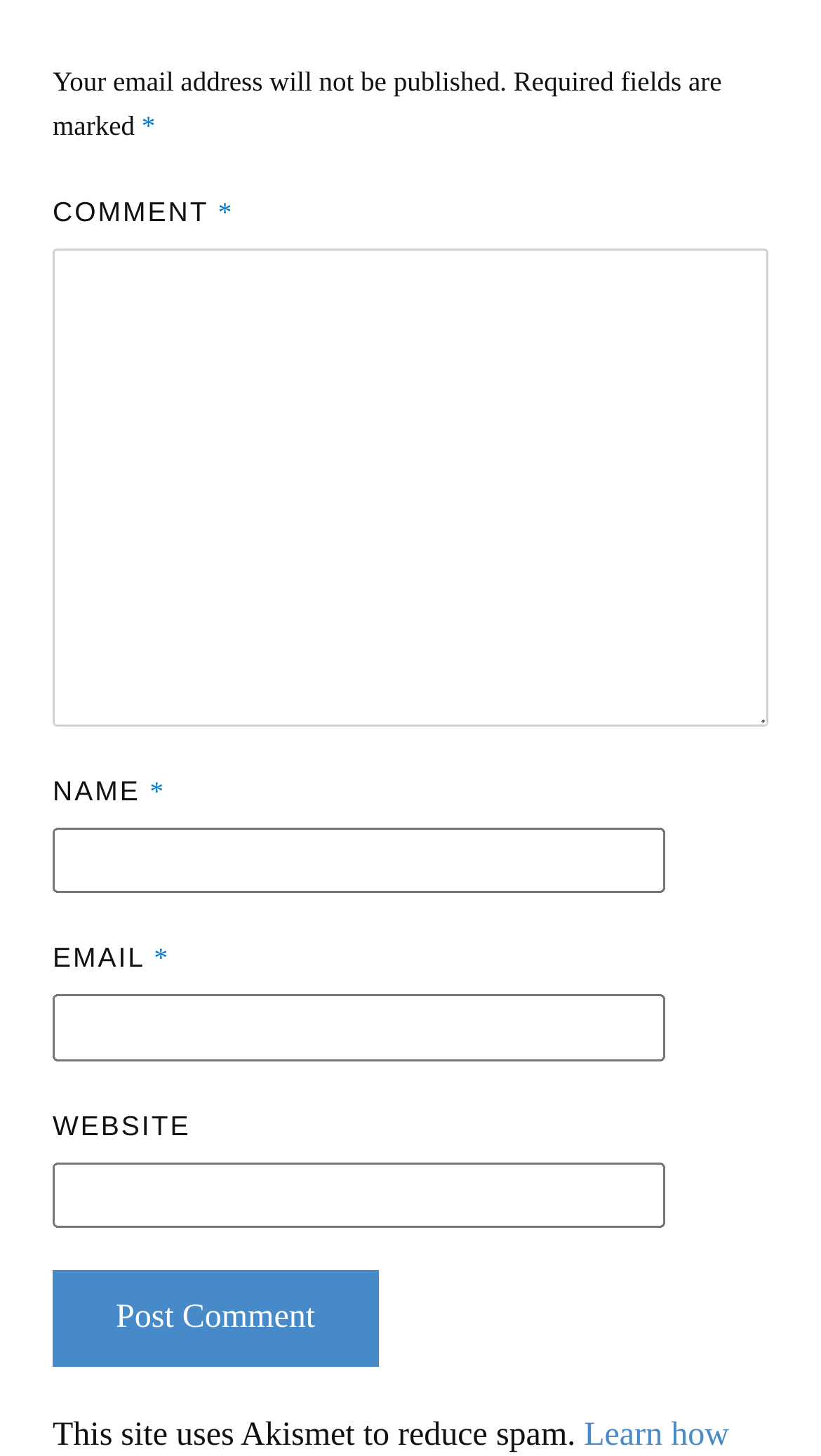What is the purpose of the required fields?
Please provide a single word or phrase as the answer based on the screenshot.

To ensure comment submission